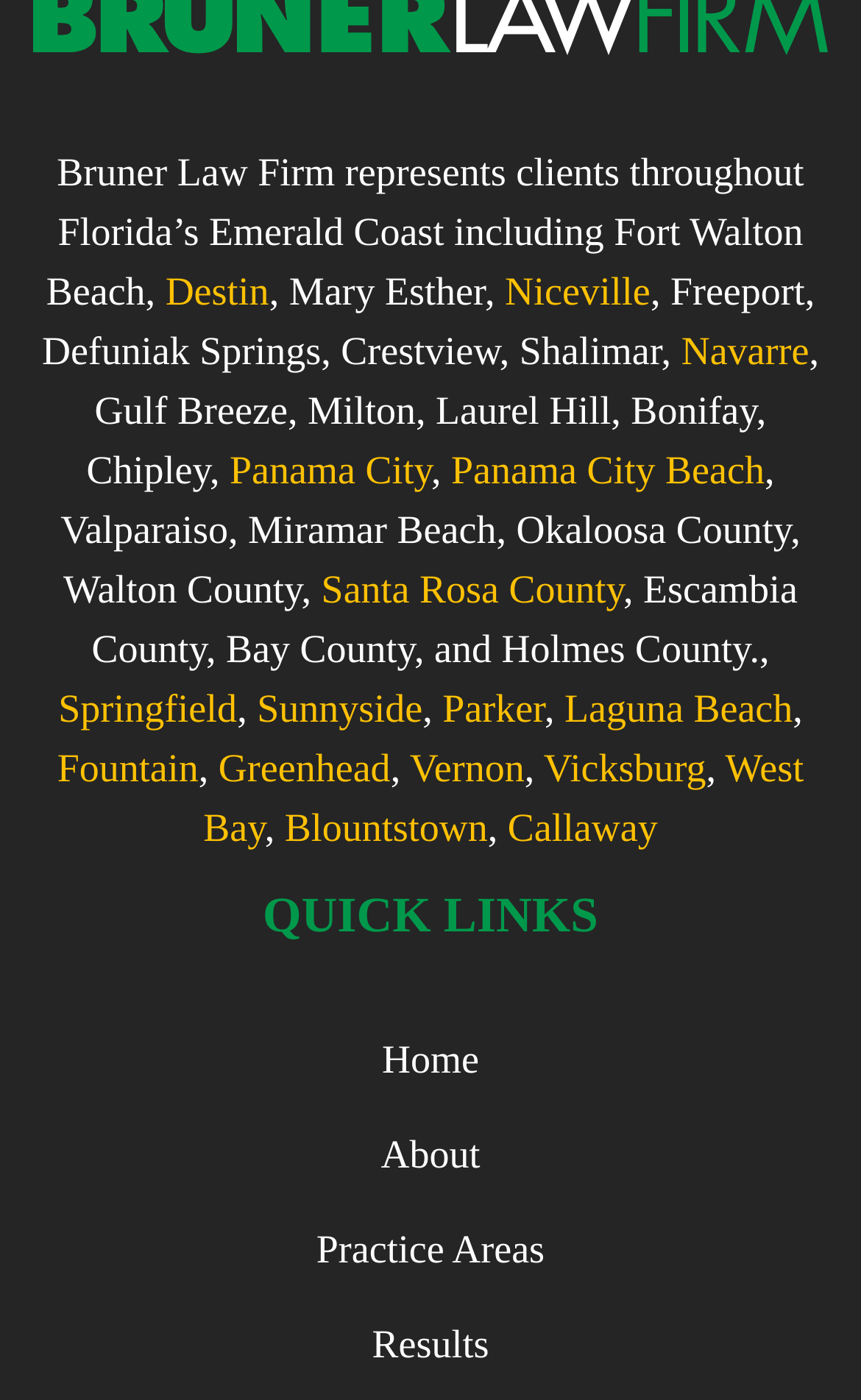Kindly provide the bounding box coordinates of the section you need to click on to fulfill the given instruction: "check results".

[0.038, 0.926, 0.962, 0.994]